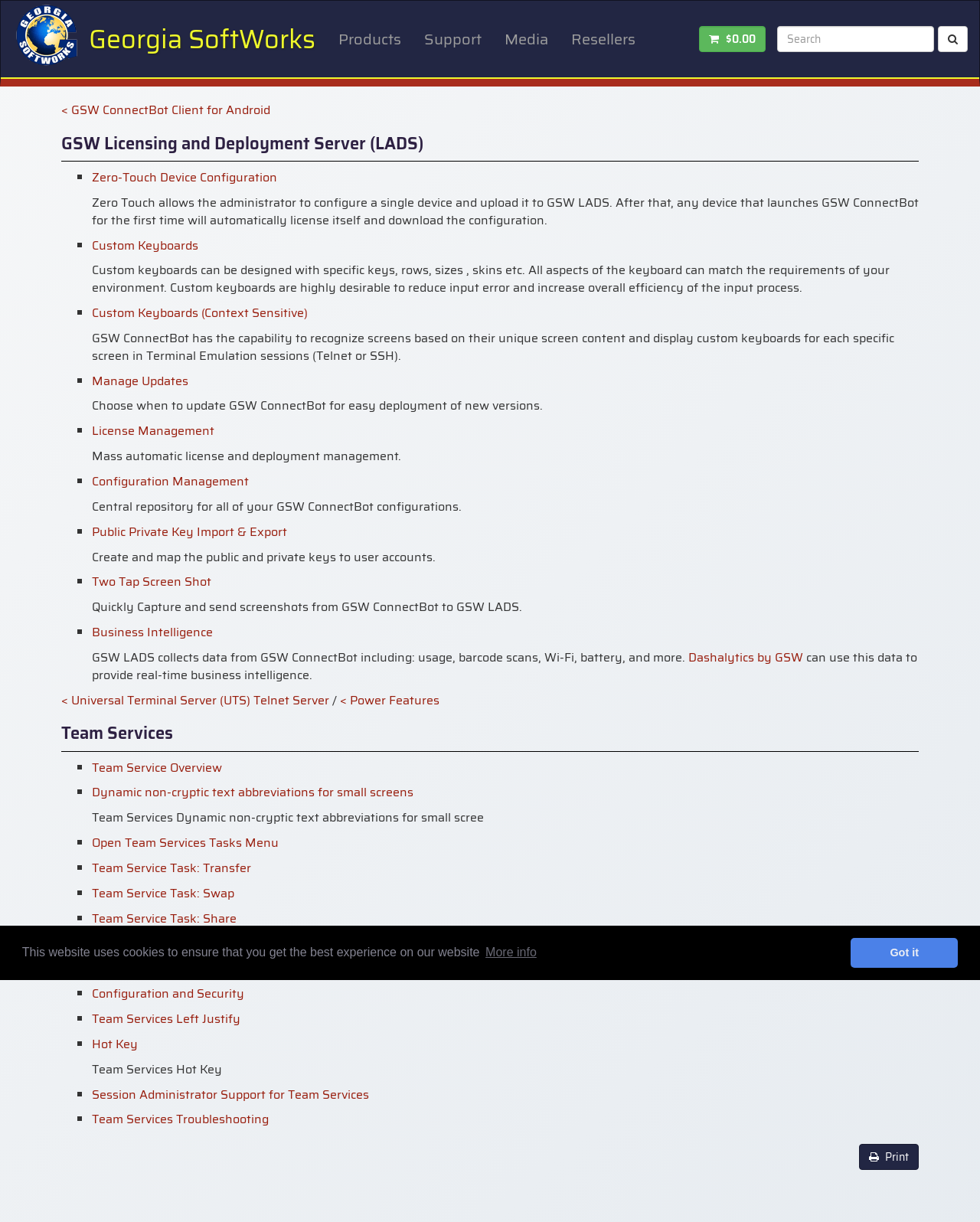Find the bounding box coordinates of the clickable region needed to perform the following instruction: "View GSW Licensing and Deployment Server (LADS) details". The coordinates should be provided as four float numbers between 0 and 1, i.e., [left, top, right, bottom].

[0.062, 0.11, 0.938, 0.125]